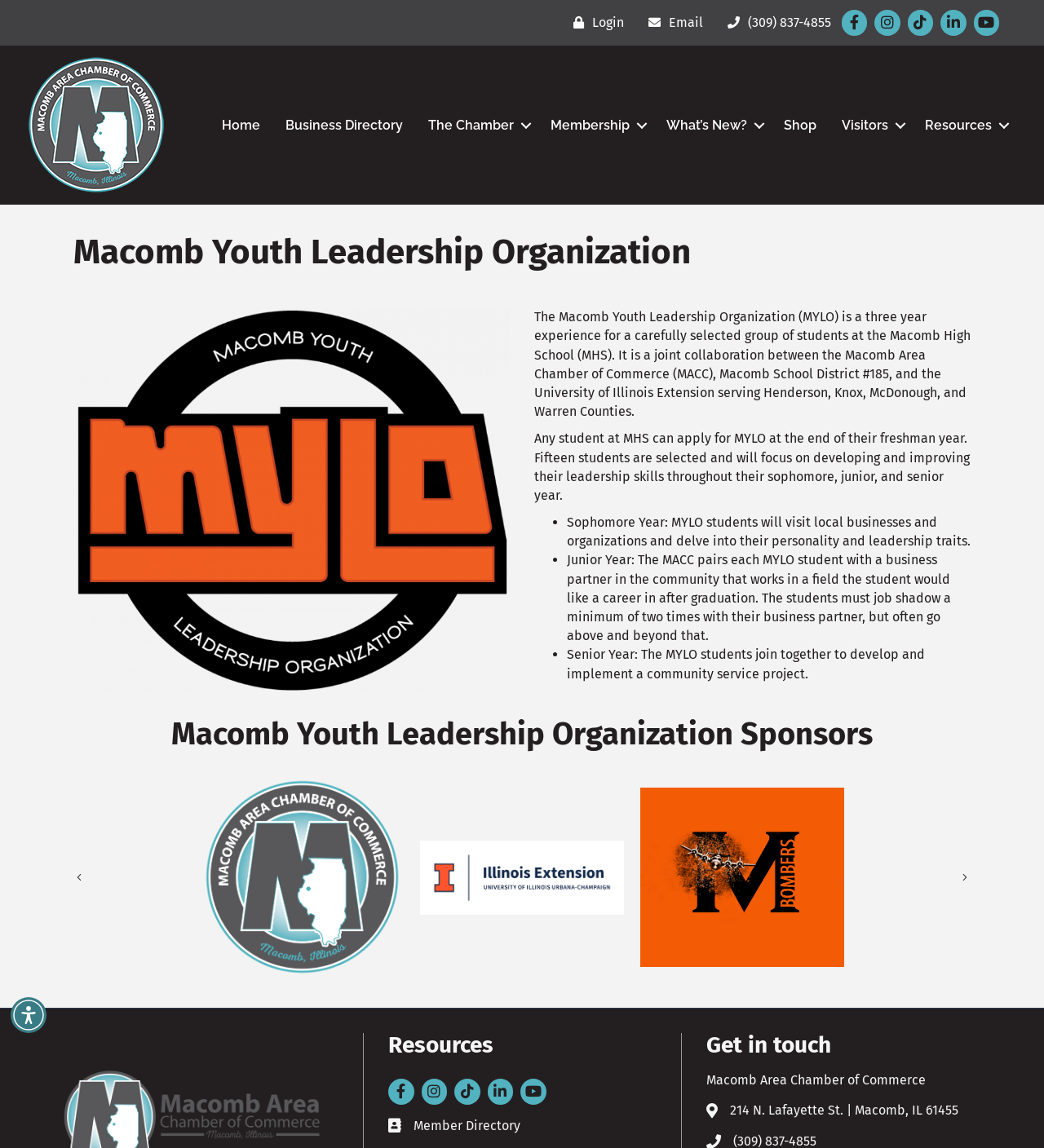Locate the bounding box coordinates of the element to click to perform the following action: 'View the Macomb Area Chamber of Commerce Logo'. The coordinates should be given as four float values between 0 and 1, in the form of [left, top, right, bottom].

[0.191, 0.676, 0.387, 0.853]